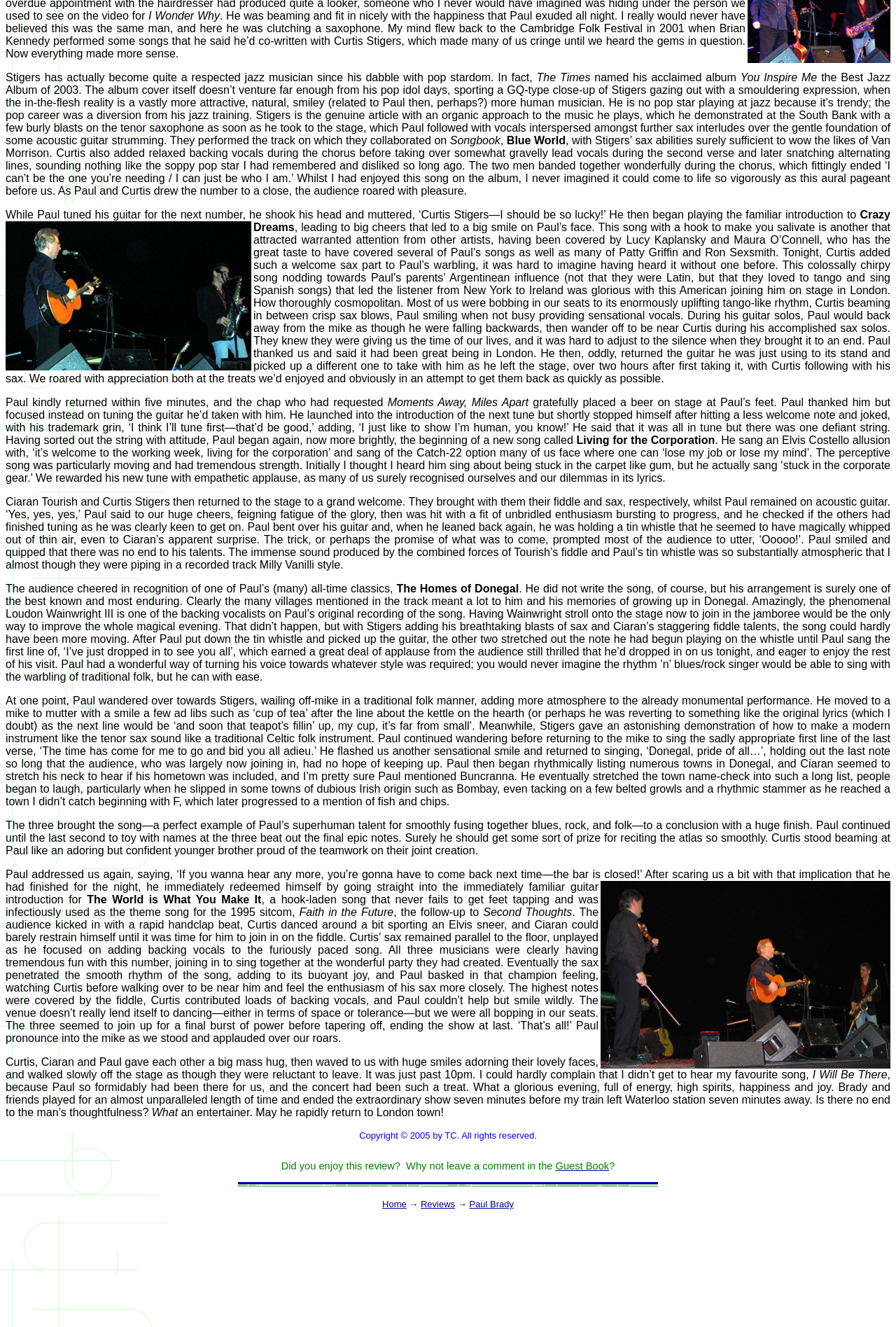What is the name of the album that was named the Best Jazz Album of 2003?
Please provide a single word or phrase based on the screenshot.

You Inspire Me